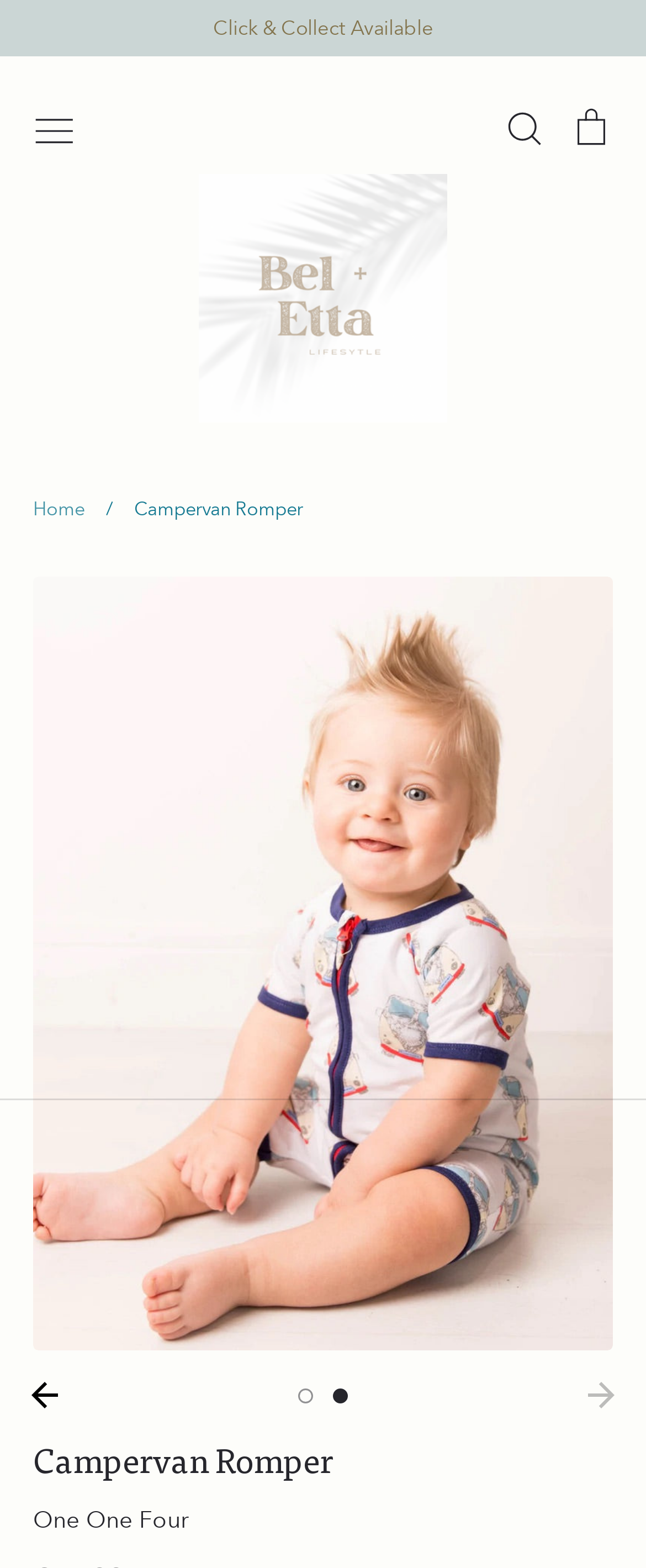Identify the bounding box coordinates of the region that should be clicked to execute the following instruction: "Search for something in the search box".

[0.051, 0.057, 0.856, 0.109]